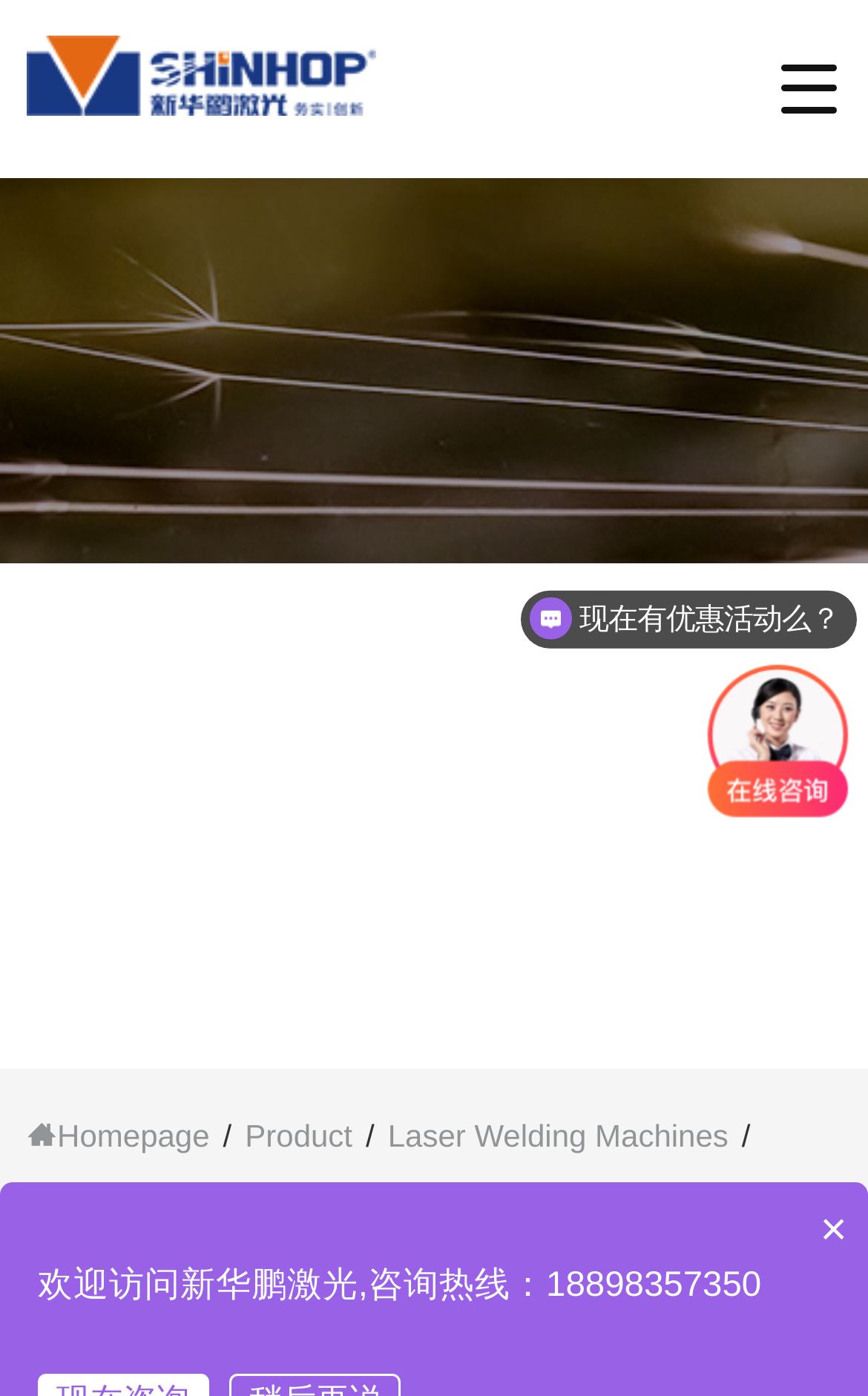What is the contact number for consultation?
From the image, respond using a single word or phrase.

18898357350